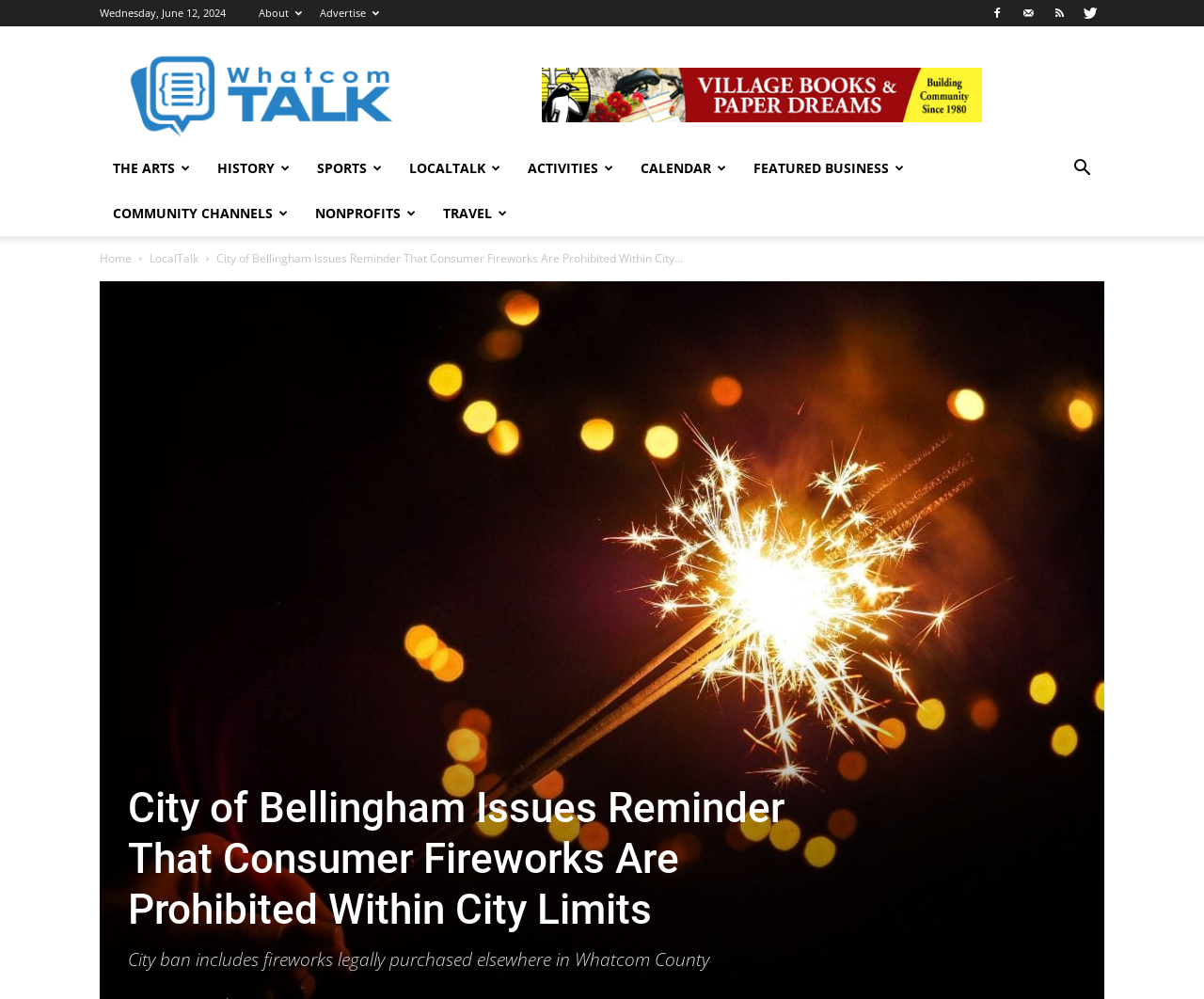Pinpoint the bounding box coordinates for the area that should be clicked to perform the following instruction: "View LocalTalk".

[0.124, 0.25, 0.165, 0.266]